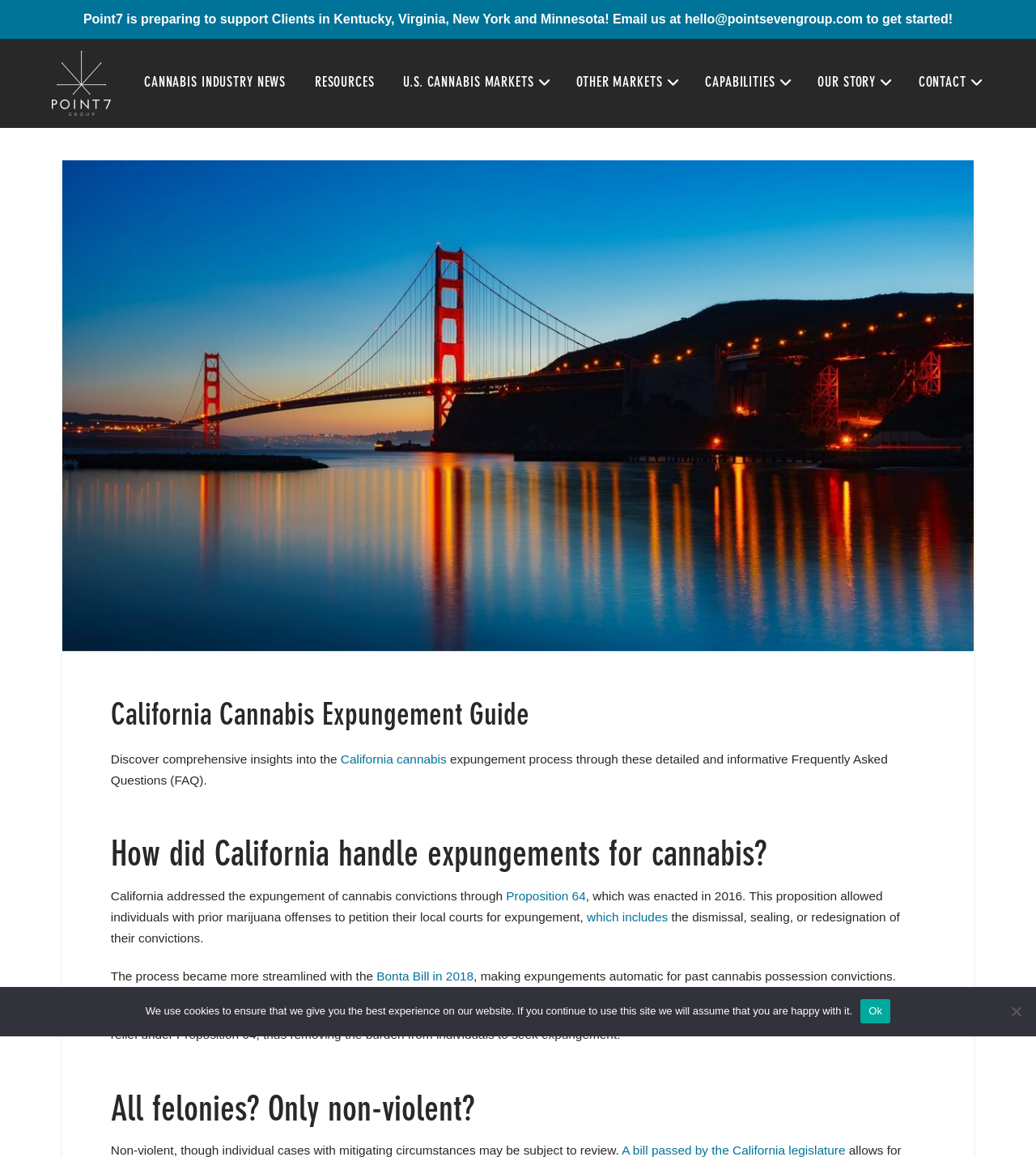Identify the bounding box coordinates of the region that should be clicked to execute the following instruction: "Explore 'U.S. CANNABIS MARKETS'".

[0.385, 0.034, 0.532, 0.111]